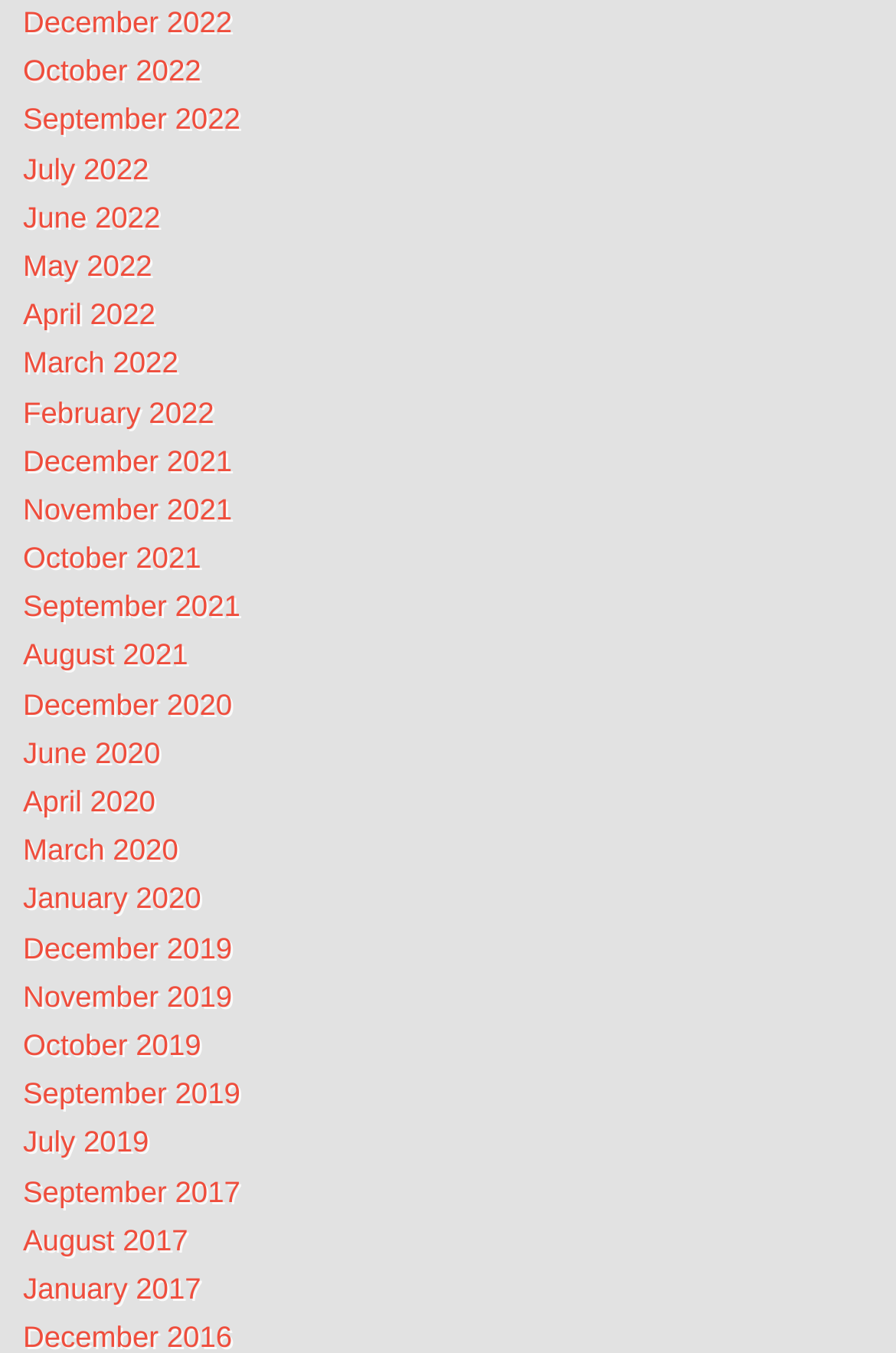Identify the bounding box coordinates of the clickable section necessary to follow the following instruction: "Go to October 2021". The coordinates should be presented as four float numbers from 0 to 1, i.e., [left, top, right, bottom].

[0.026, 0.399, 0.224, 0.425]